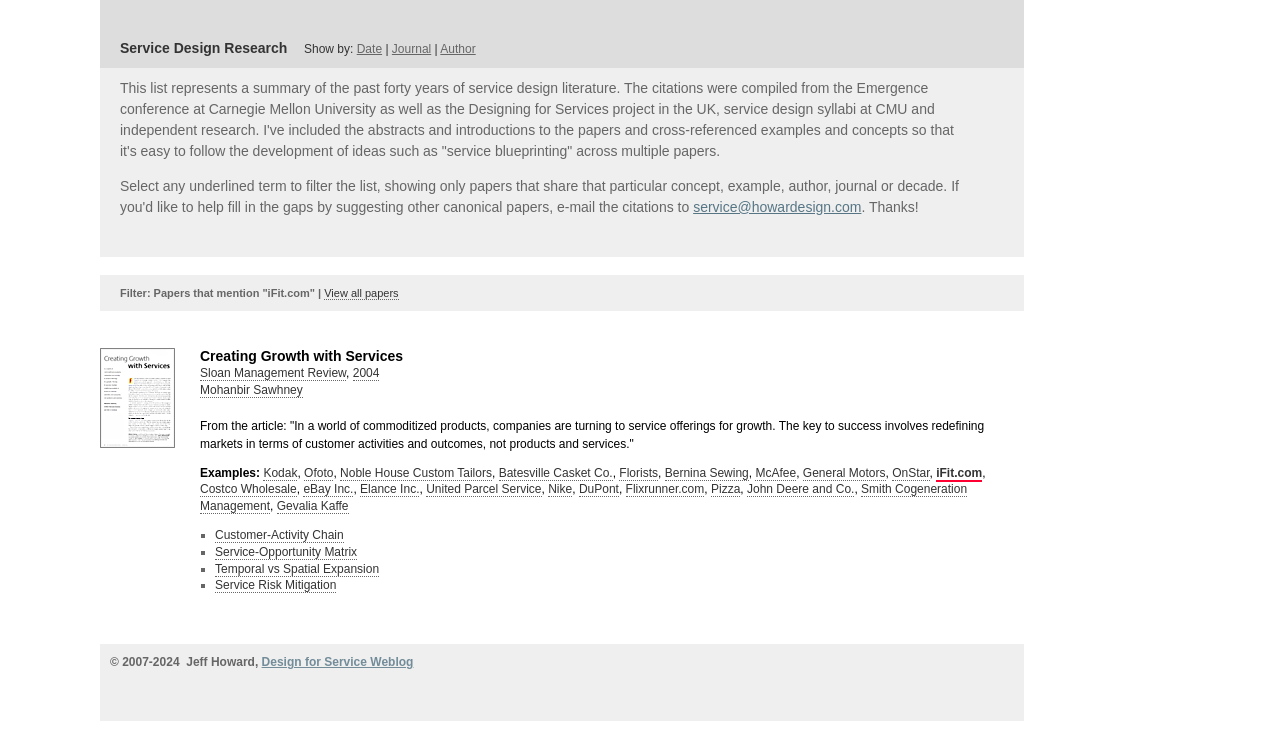Find the bounding box coordinates of the clickable area required to complete the following action: "Go to the 'News' page".

None